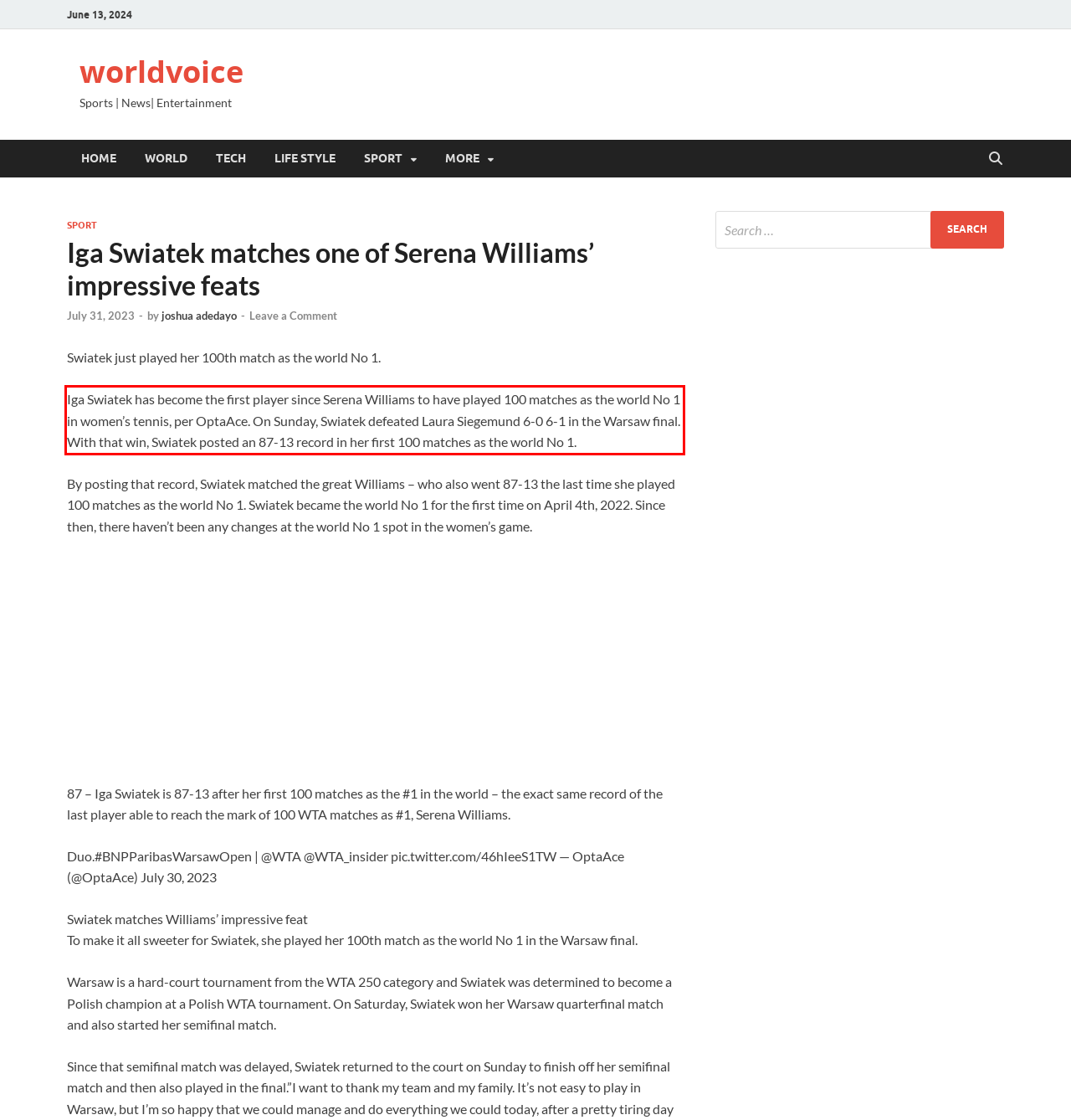Given a screenshot of a webpage with a red bounding box, extract the text content from the UI element inside the red bounding box.

Iga Swiatek has become the first player since Serena Williams to have played 100 matches as the world No 1 in women’s tennis, per OptaAce. On Sunday, Swiatek defeated Laura Siegemund 6-0 6-1 in the Warsaw final. With that win, Swiatek posted an 87-13 record in her first 100 matches as the world No 1.